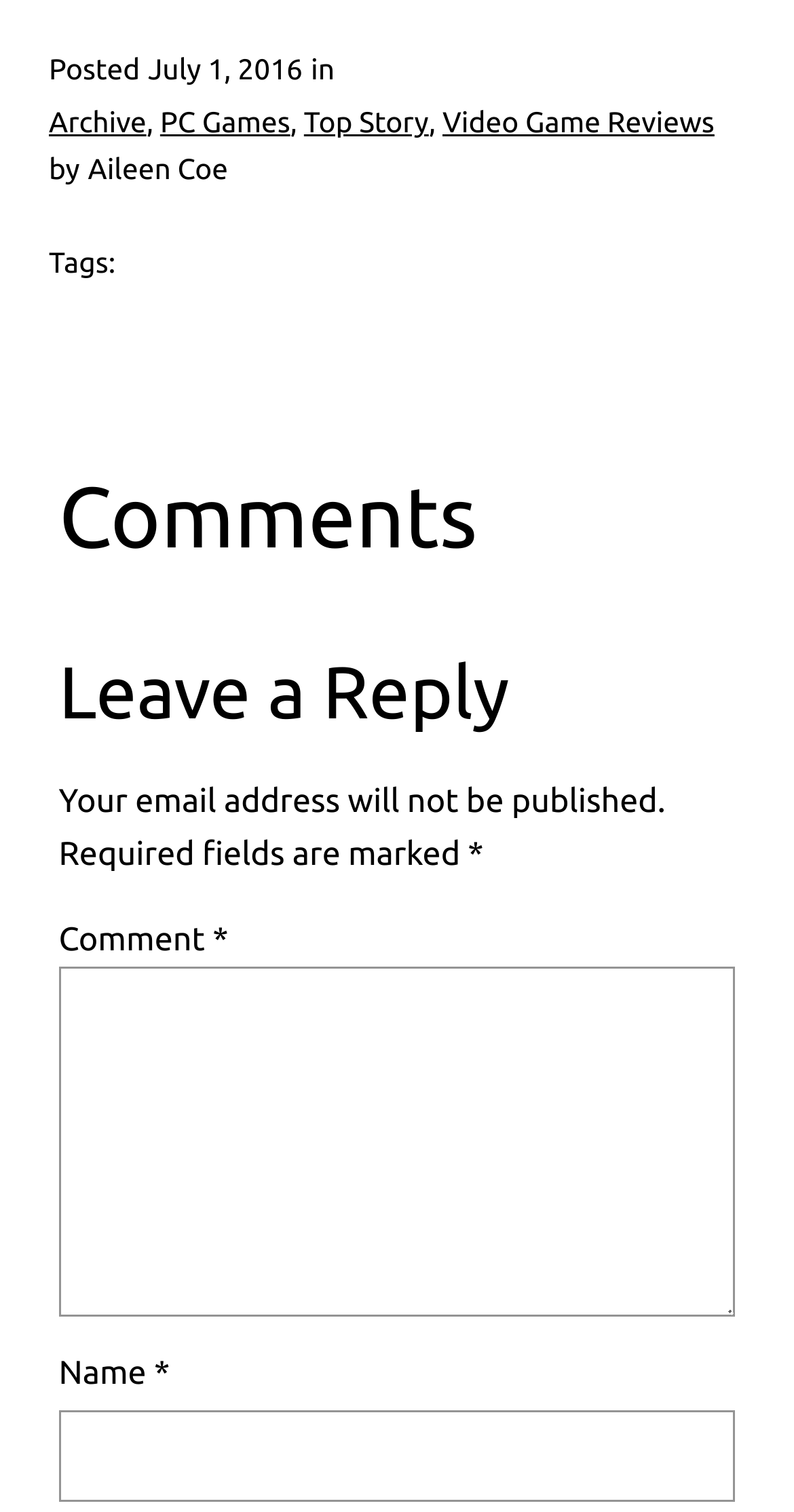What is the date of the post?
Using the details shown in the screenshot, provide a comprehensive answer to the question.

The date of the post can be found in the static text element 'July 1, 2016' which is a child of the time element.